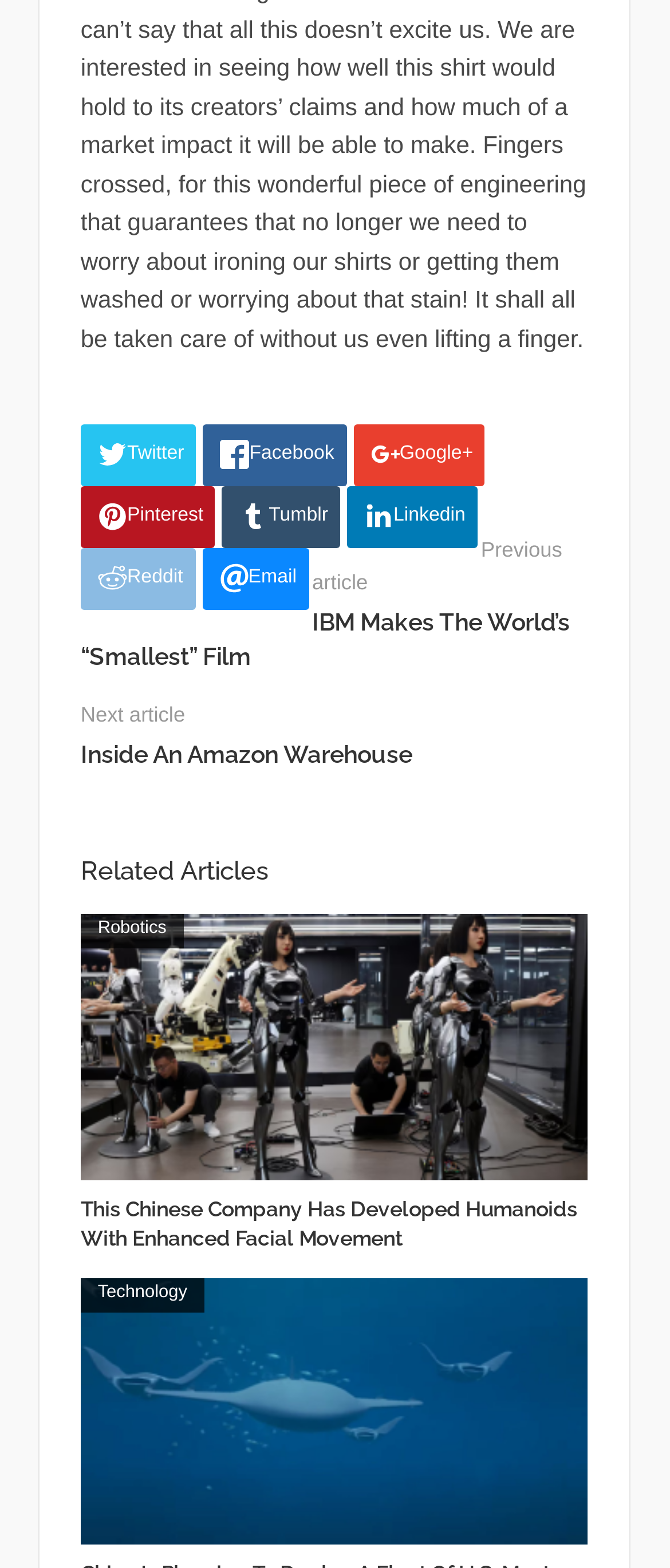Determine the bounding box coordinates of the area to click in order to meet this instruction: "Share on Twitter".

[0.121, 0.27, 0.293, 0.31]